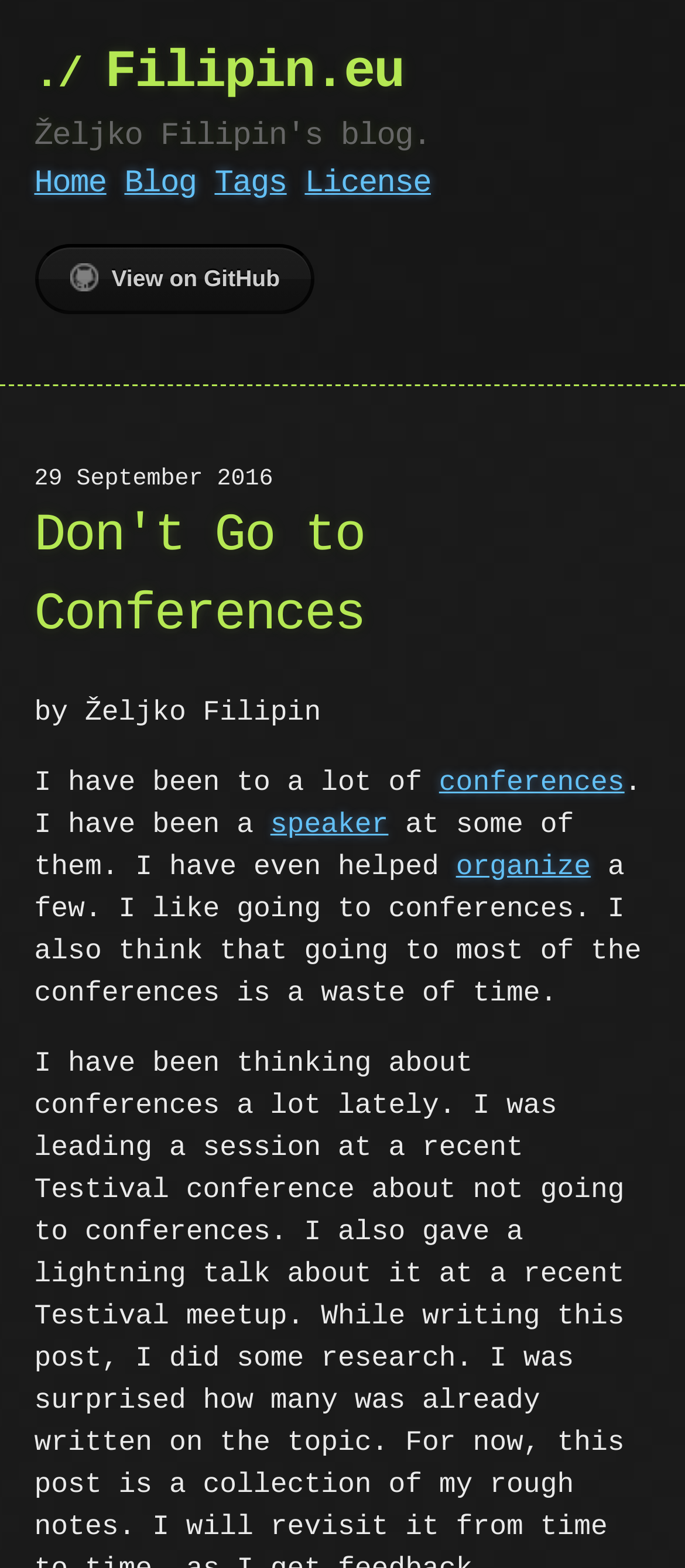What is the author's name?
Please give a well-detailed answer to the question.

The author's name can be found in the heading 'Željko Filipin's blog. Home Blog Tags License' and also in the text 'by Željko Filipin'.